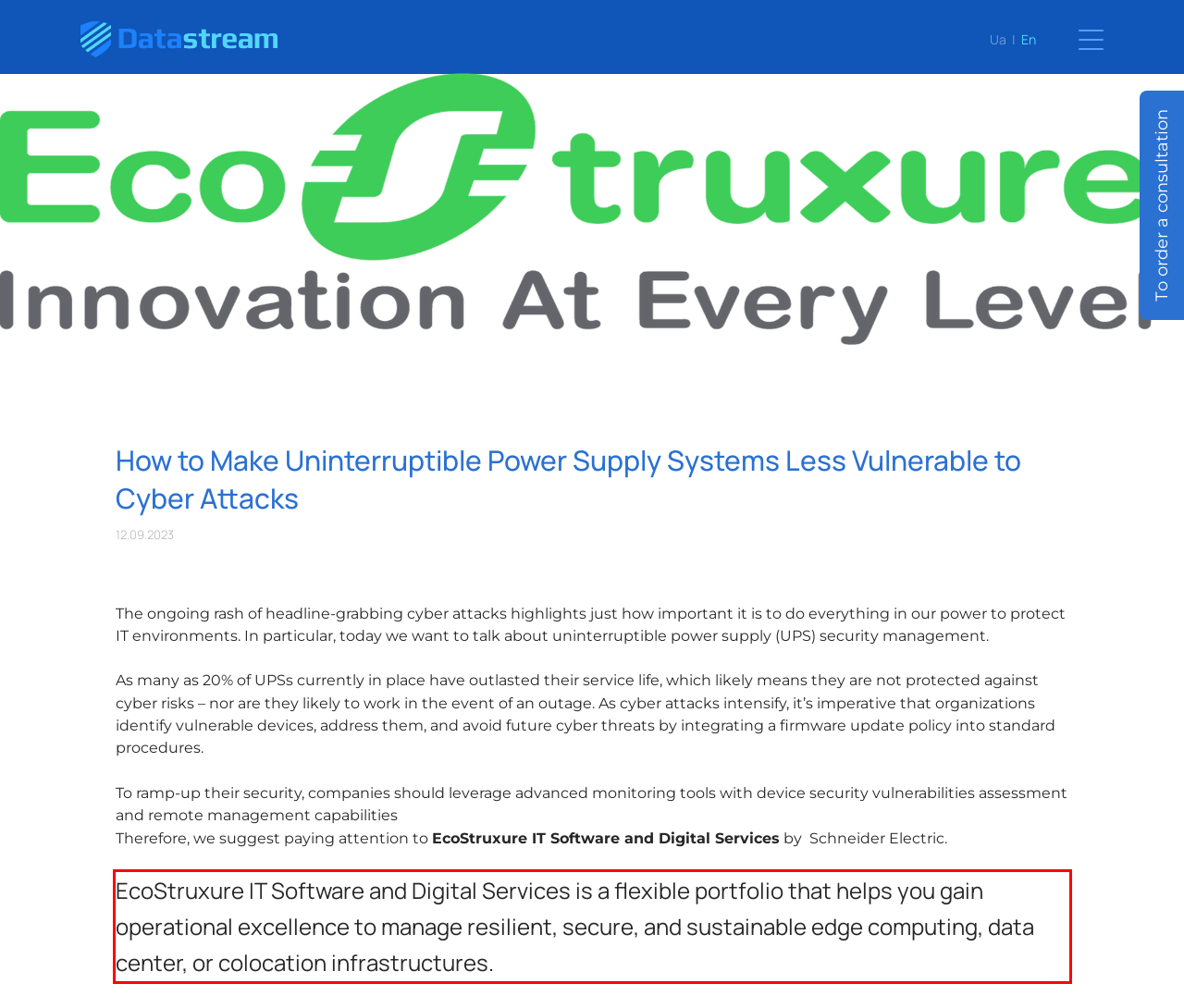Given a screenshot of a webpage containing a red bounding box, perform OCR on the text within this red bounding box and provide the text content.

EcoStruxure IT Software and Digital Services is a flexible portfolio that helps you gain operational excellence to manage resilient, secure, and sustainable edge computing, data center, or colocation infrastructures.